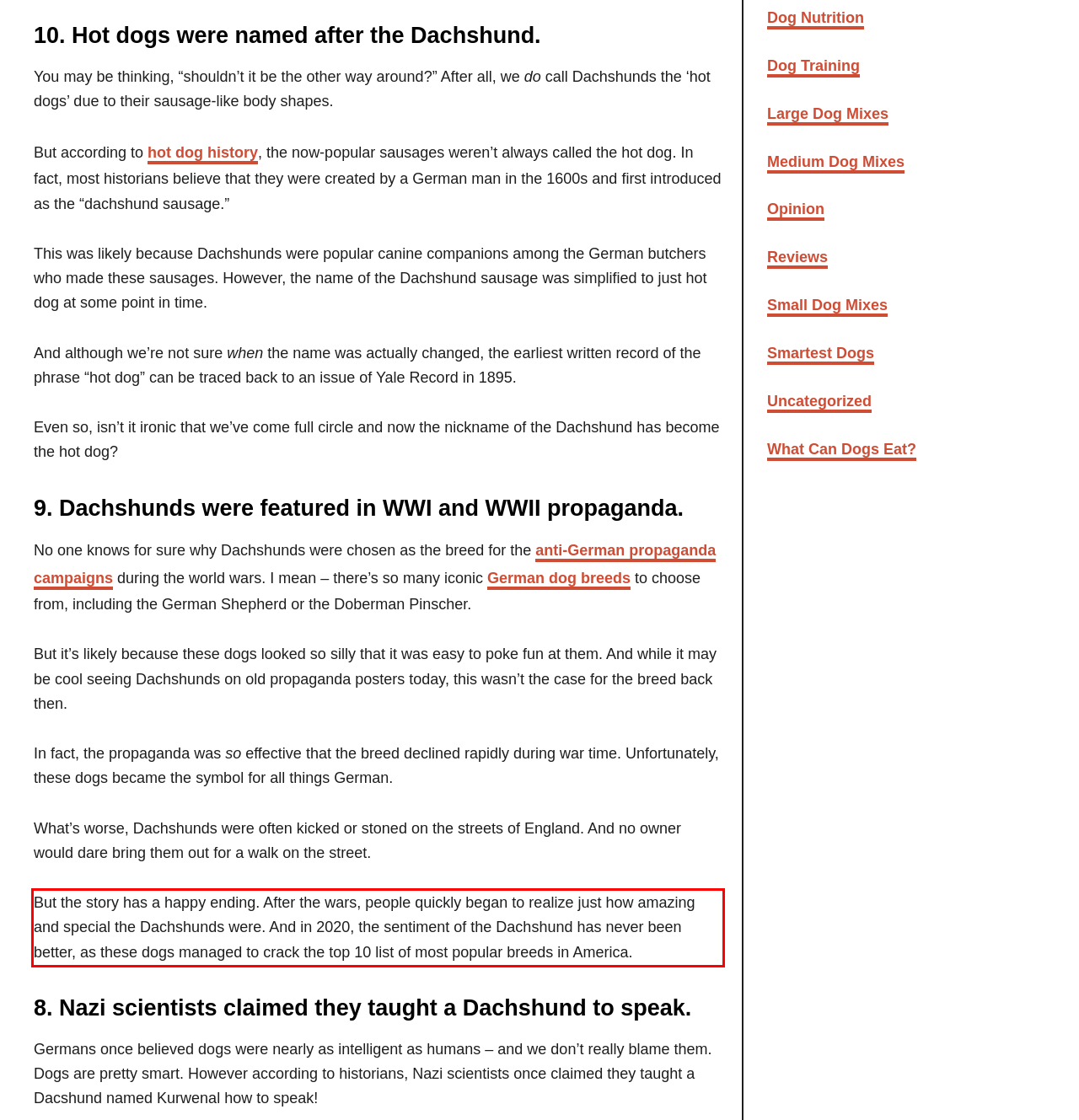Please examine the webpage screenshot and extract the text within the red bounding box using OCR.

But the story has a happy ending. After the wars, people quickly began to realize just how amazing and special the Dachshunds were. And in 2020, the sentiment of the Dachshund has never been better, as these dogs managed to crack the top 10 list of most popular breeds in America.